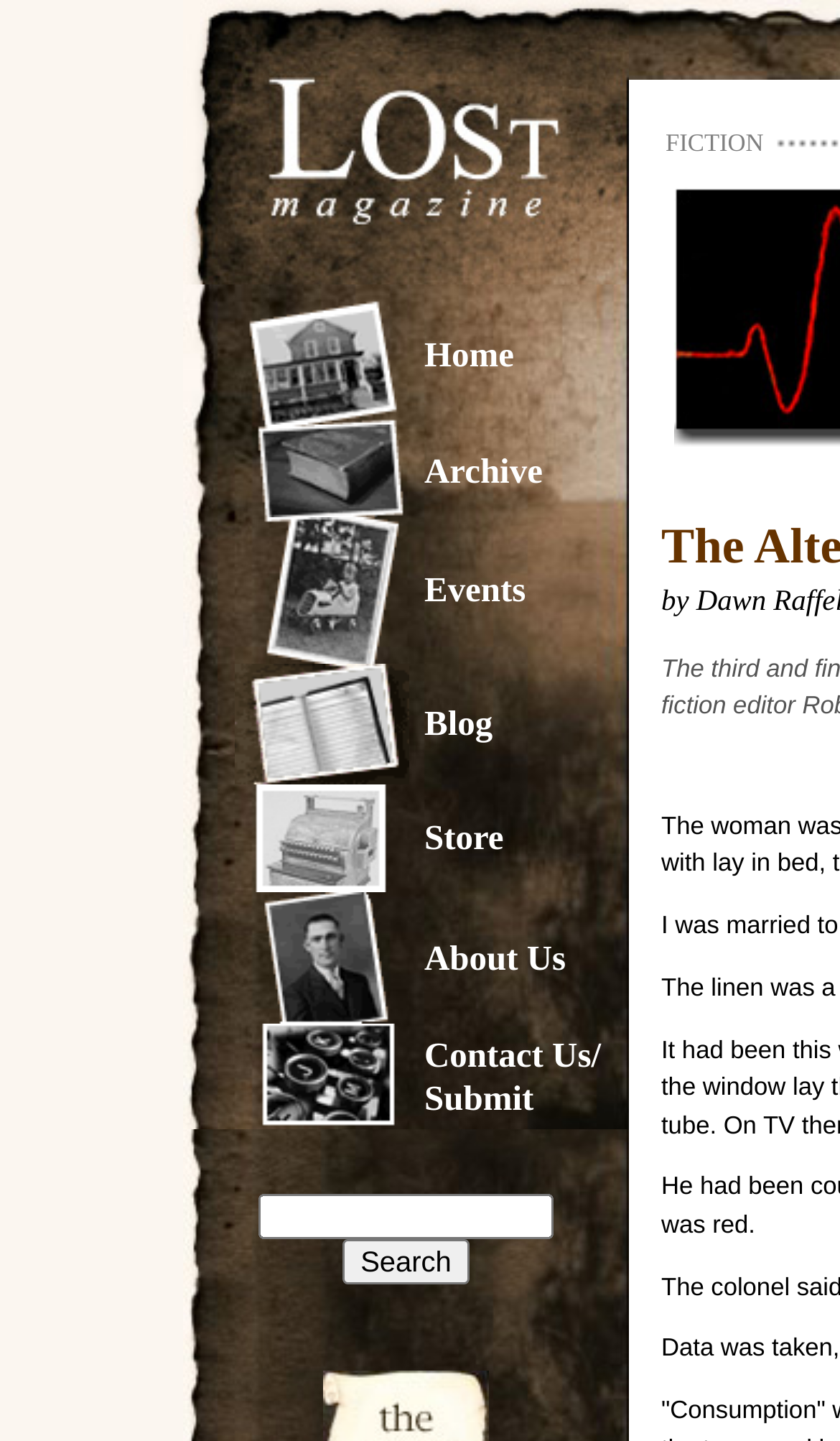Based on the element description Events, identify the bounding box of the UI element in the given webpage screenshot. The coordinates should be in the format (top-left x, top-left y, bottom-right x, bottom-right y) and must be between 0 and 1.

[0.505, 0.395, 0.626, 0.423]